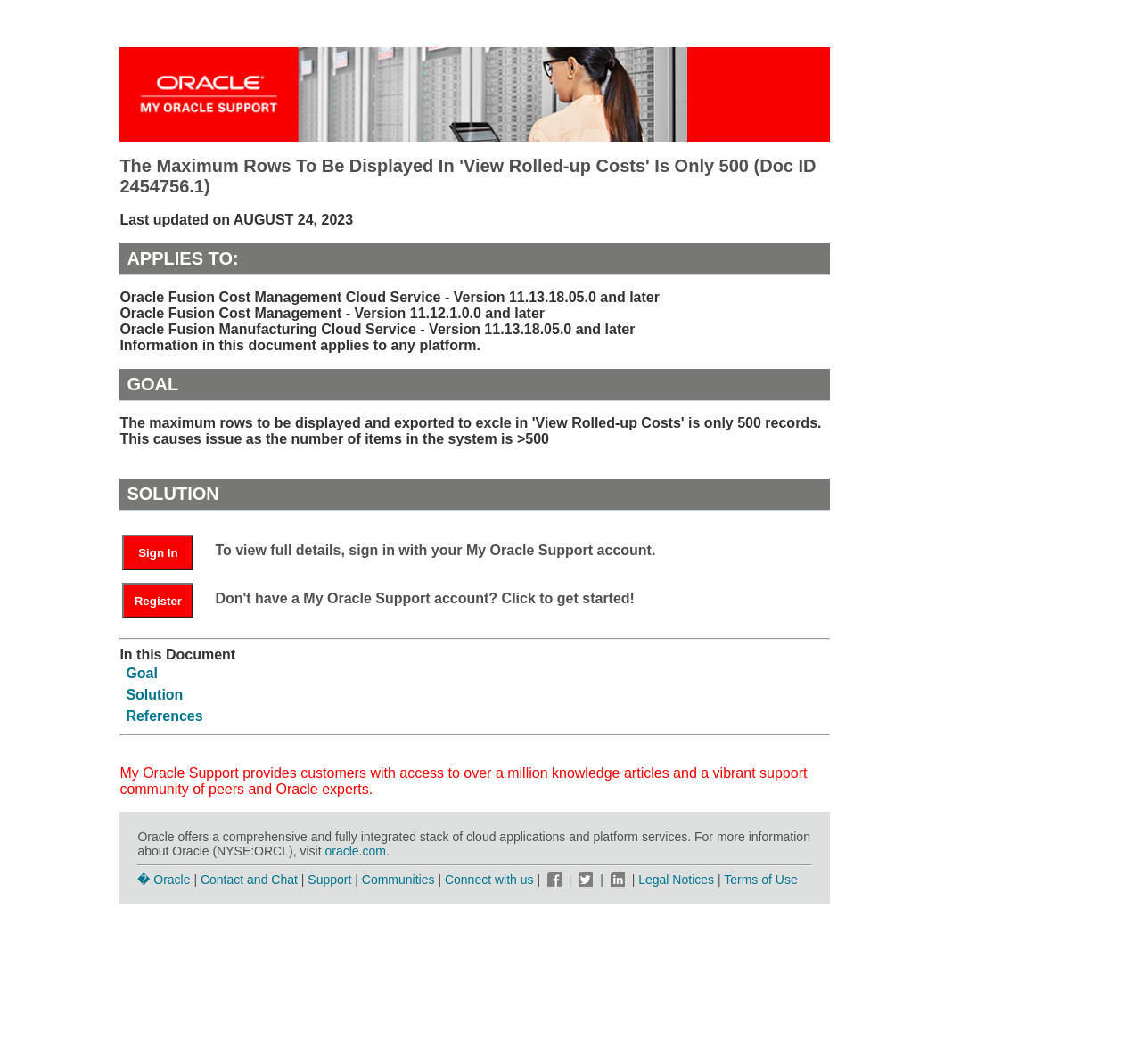Please find the bounding box coordinates of the element that needs to be clicked to perform the following instruction: "Click Solution". The bounding box coordinates should be four float numbers between 0 and 1, represented as [left, top, right, bottom].

[0.11, 0.645, 0.16, 0.66]